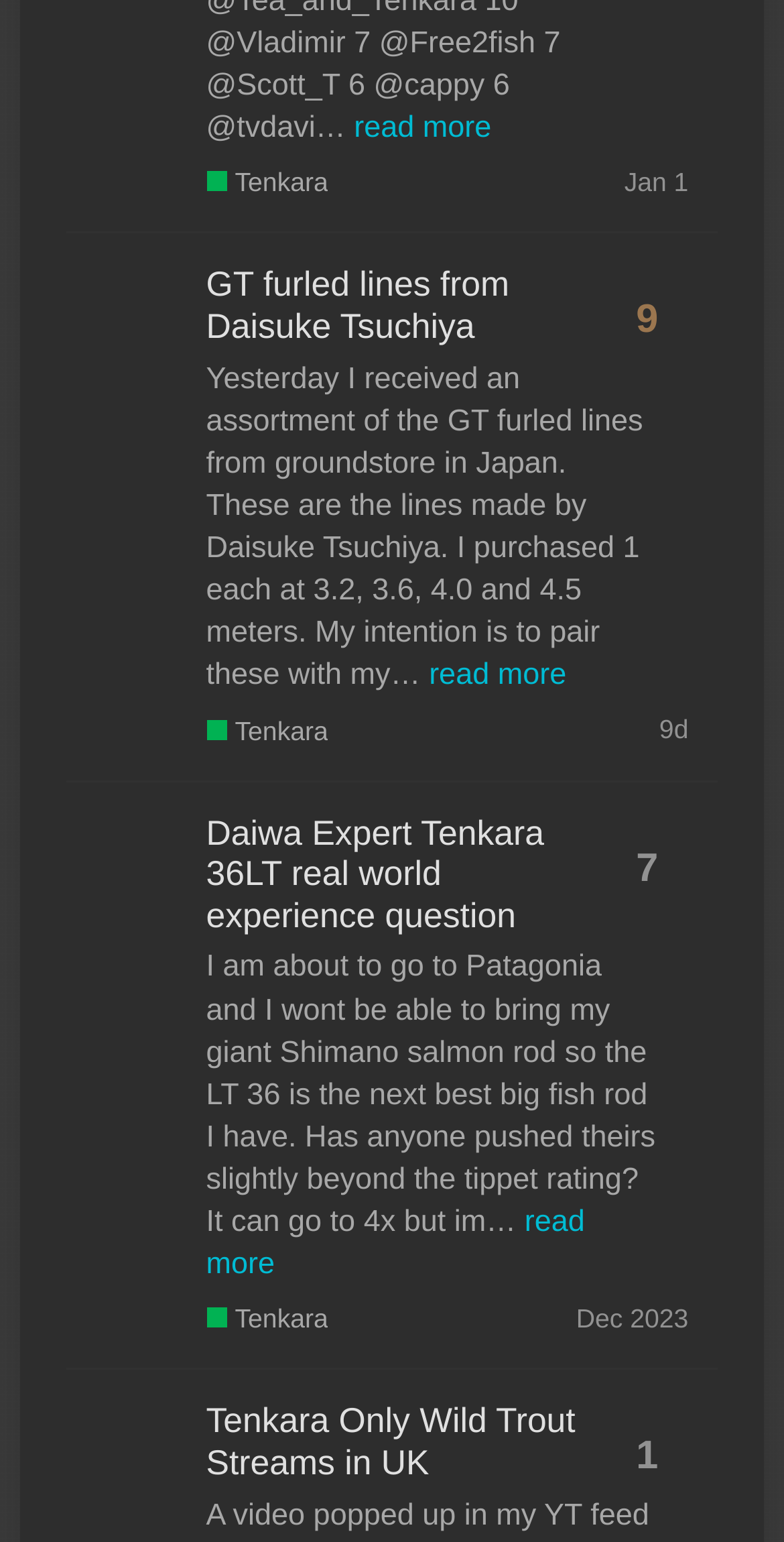Locate the bounding box coordinates of the clickable region to complete the following instruction: "Click on the 'australia' tag."

None